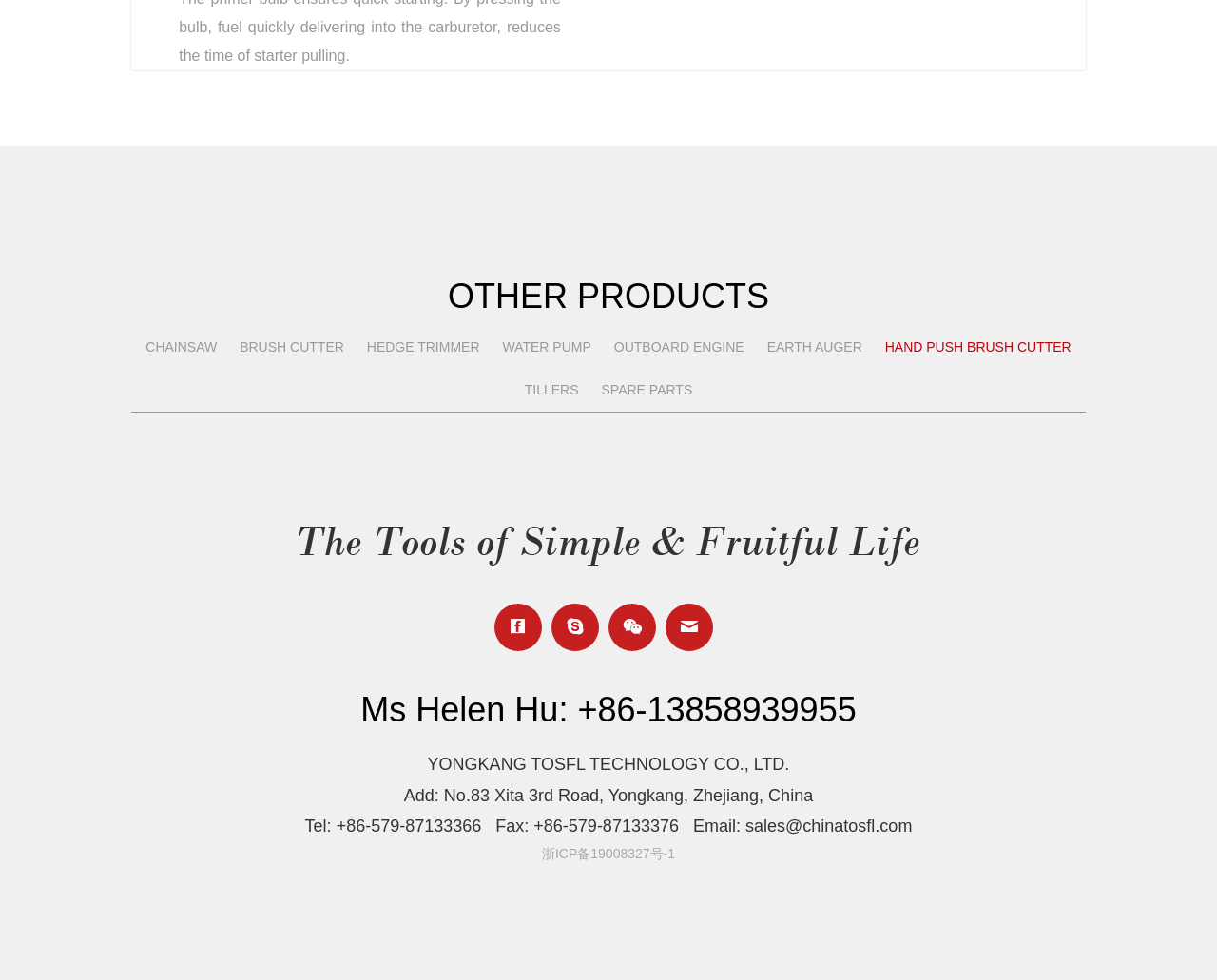Answer the following query concisely with a single word or phrase:
What type of products are listed on this webpage?

Gardening tools